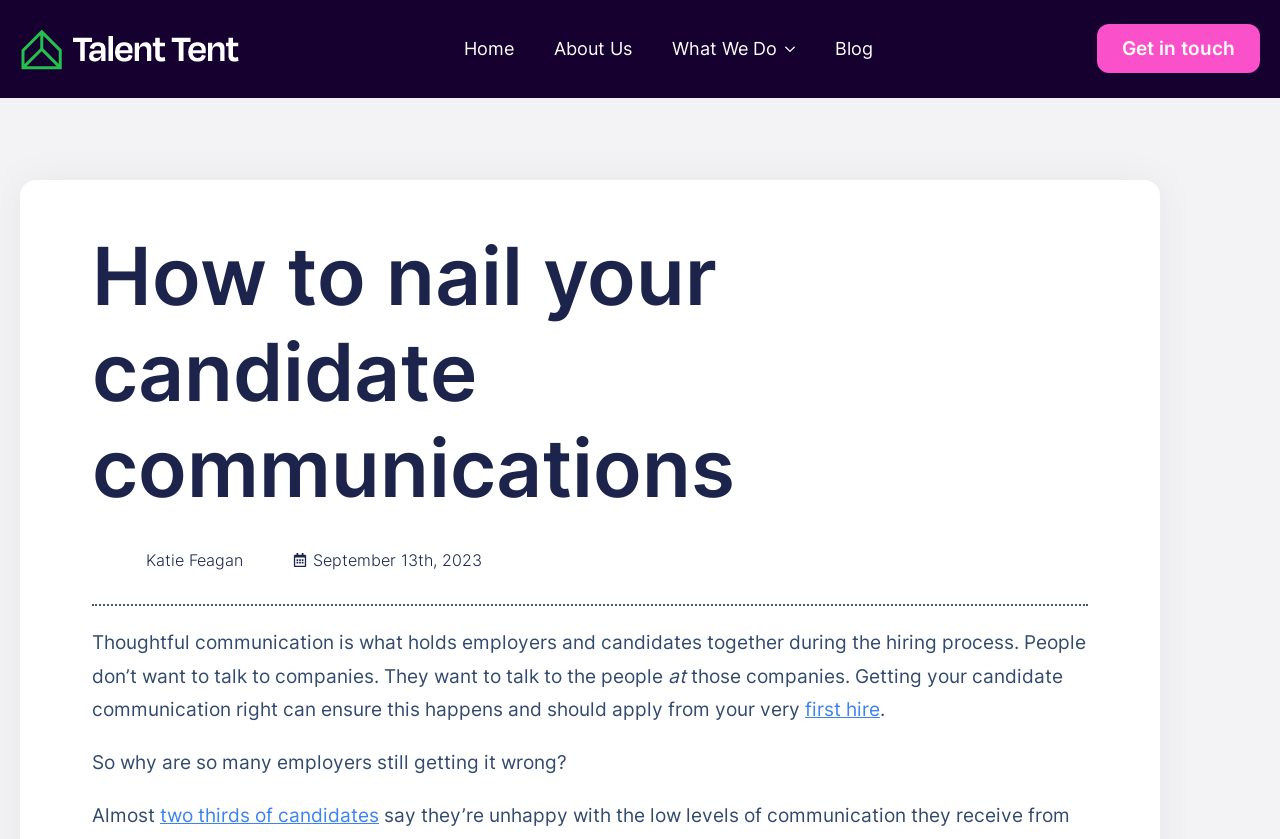Please specify the bounding box coordinates of the clickable section necessary to execute the following command: "Read the first hire article".

[0.629, 0.831, 0.688, 0.86]